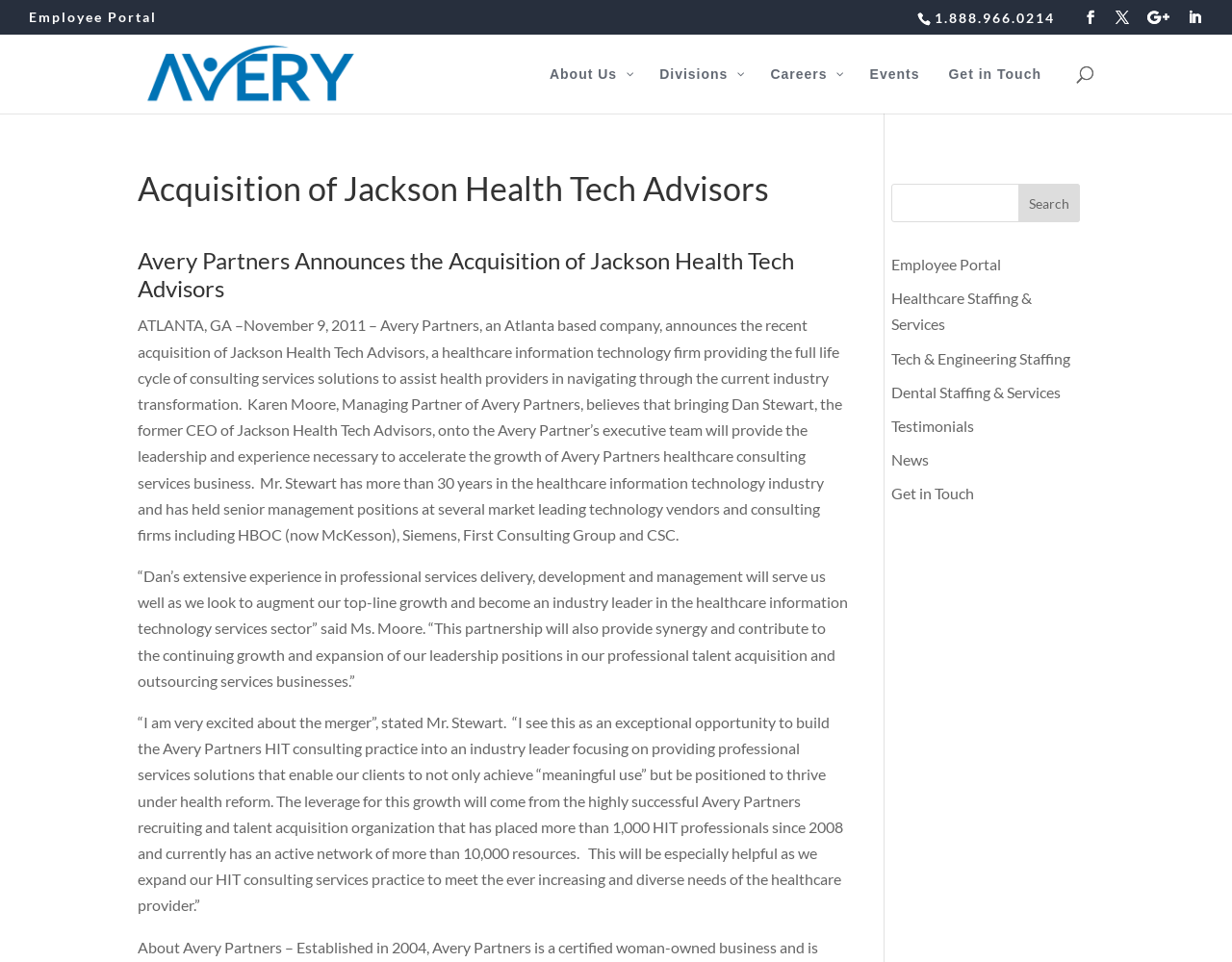Please determine the bounding box coordinates of the clickable area required to carry out the following instruction: "Call the company". The coordinates must be four float numbers between 0 and 1, represented as [left, top, right, bottom].

[0.759, 0.01, 0.856, 0.026]